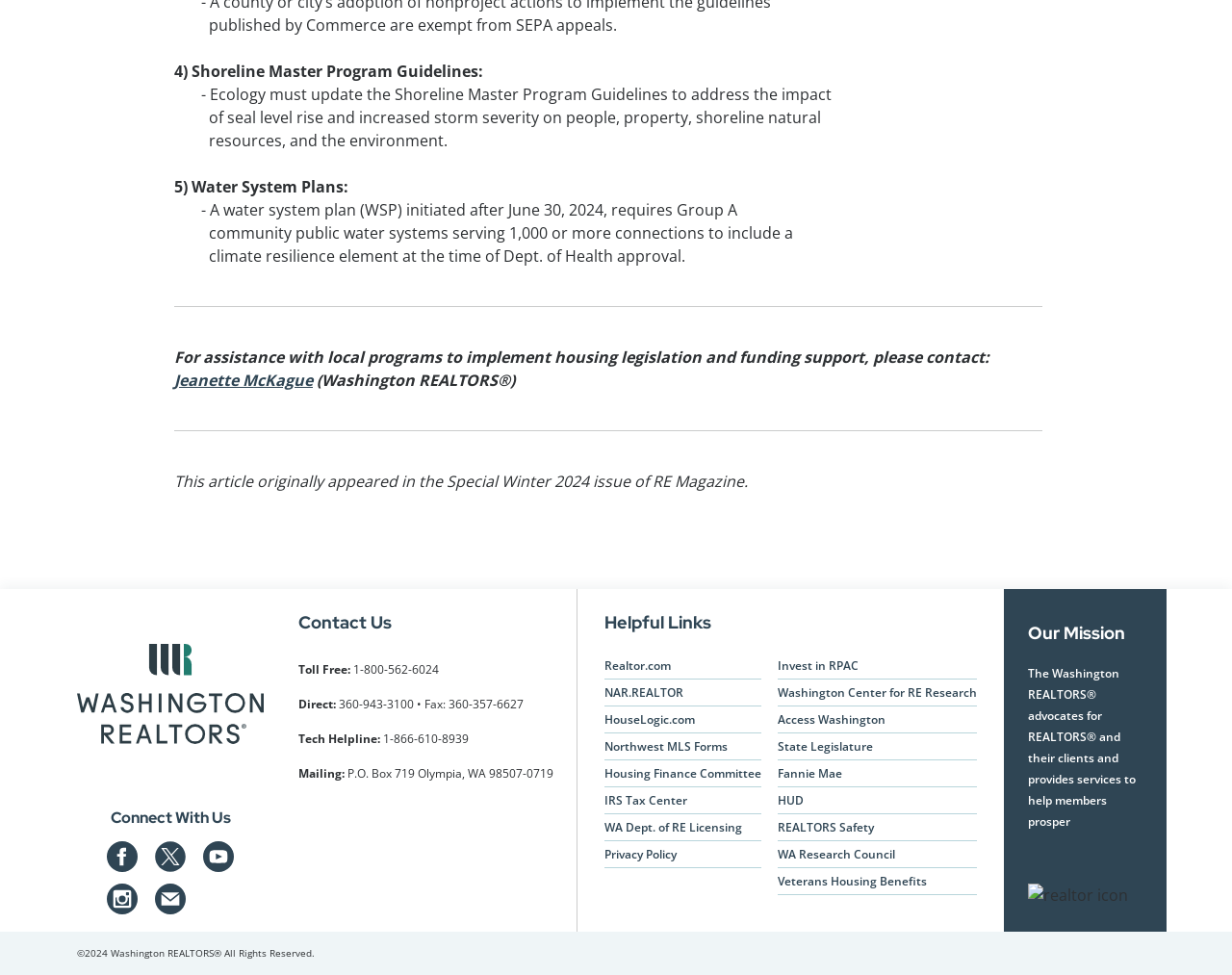Please locate the bounding box coordinates of the element's region that needs to be clicked to follow the instruction: "Contact Jeanette McKague". The bounding box coordinates should be provided as four float numbers between 0 and 1, i.e., [left, top, right, bottom].

[0.141, 0.379, 0.254, 0.401]